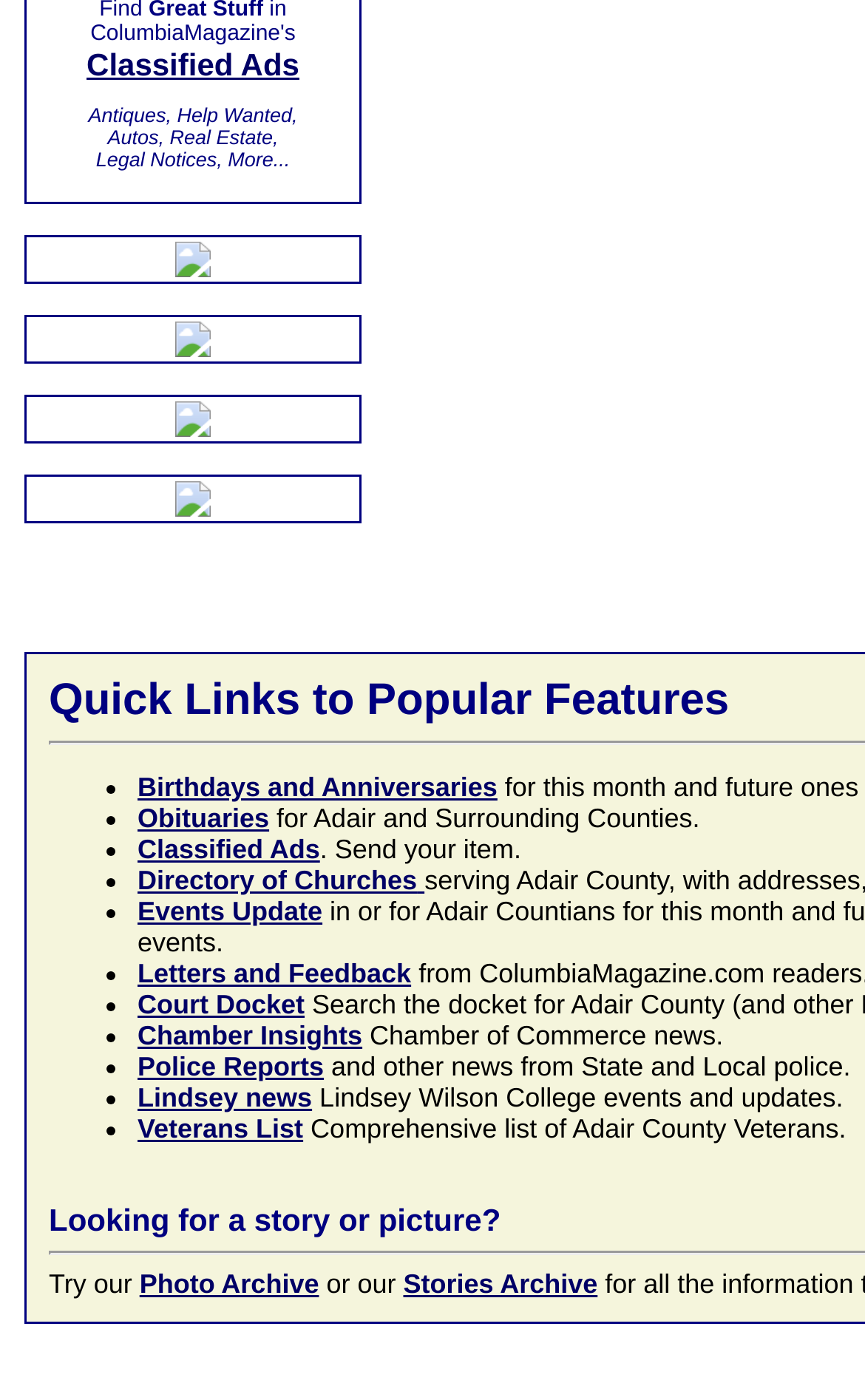Identify the coordinates of the bounding box for the element that must be clicked to accomplish the instruction: "Read Obituaries".

[0.159, 0.573, 0.311, 0.596]